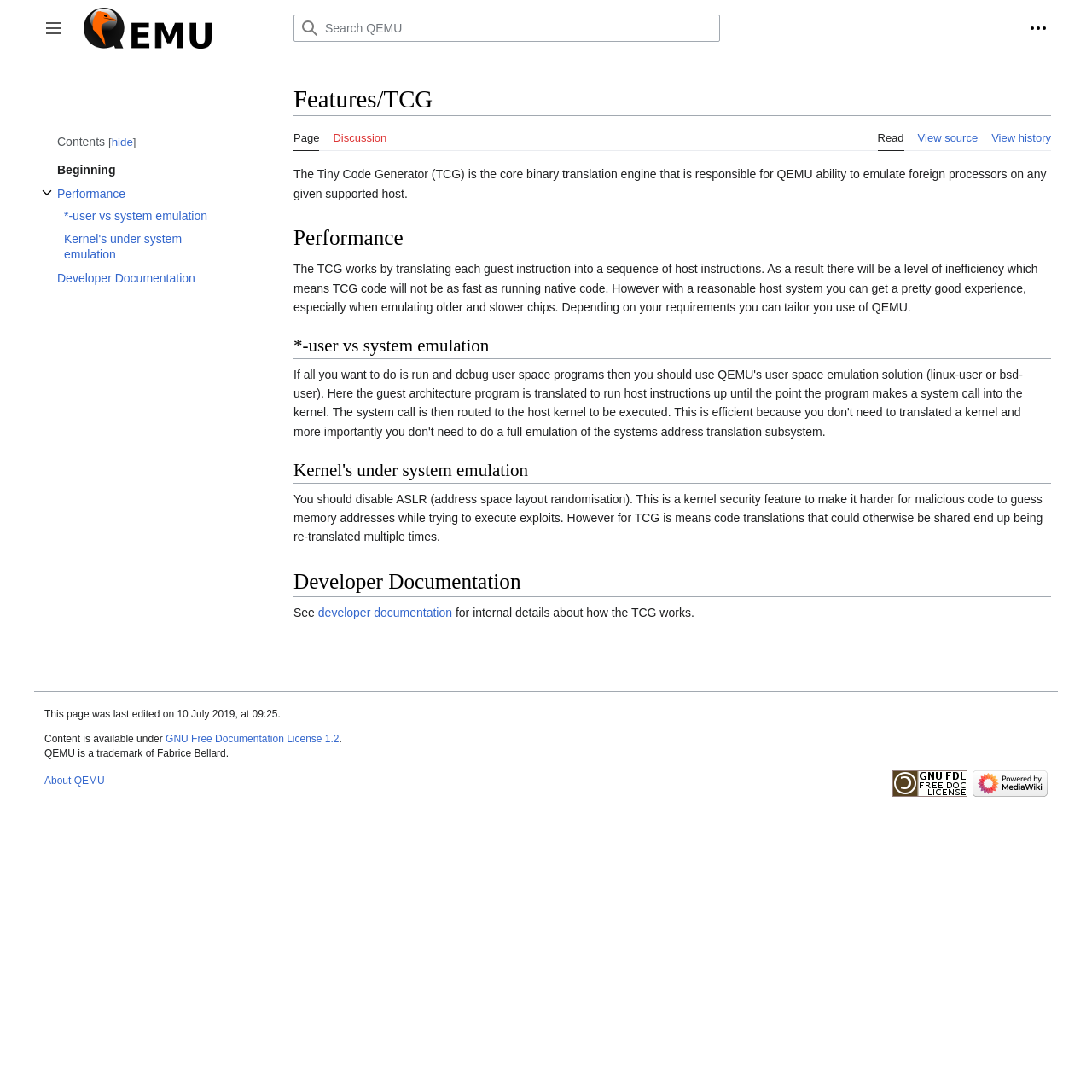What license is the content available under?
Please respond to the question with a detailed and informative answer.

I found this answer by looking at the footer of the webpage, where it says 'Content is available under GNU Free Documentation License 1.2'